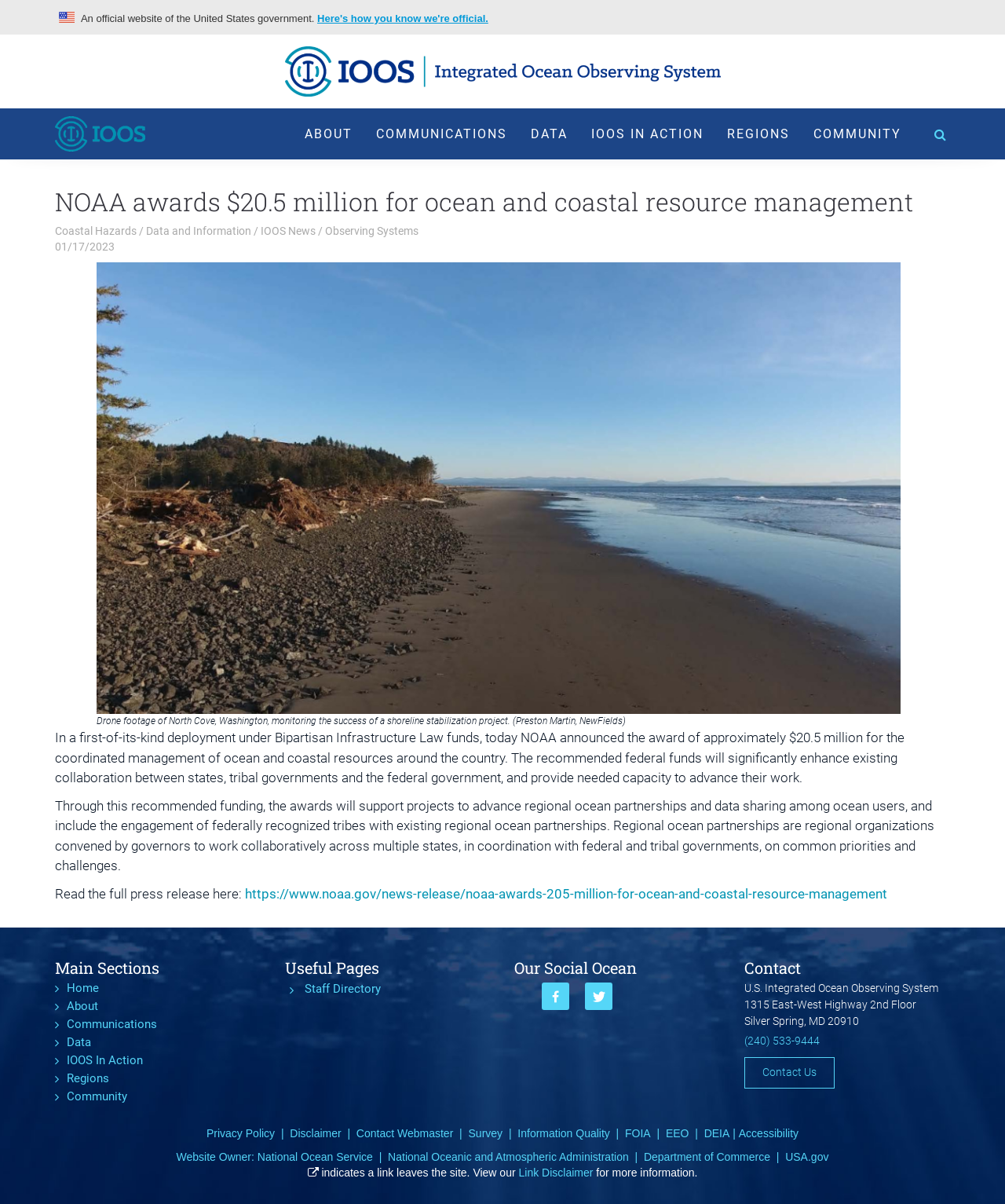Please specify the bounding box coordinates of the clickable region necessary for completing the following instruction: "View the 'IOOS In Action' page". The coordinates must consist of four float numbers between 0 and 1, i.e., [left, top, right, bottom].

[0.066, 0.875, 0.142, 0.887]